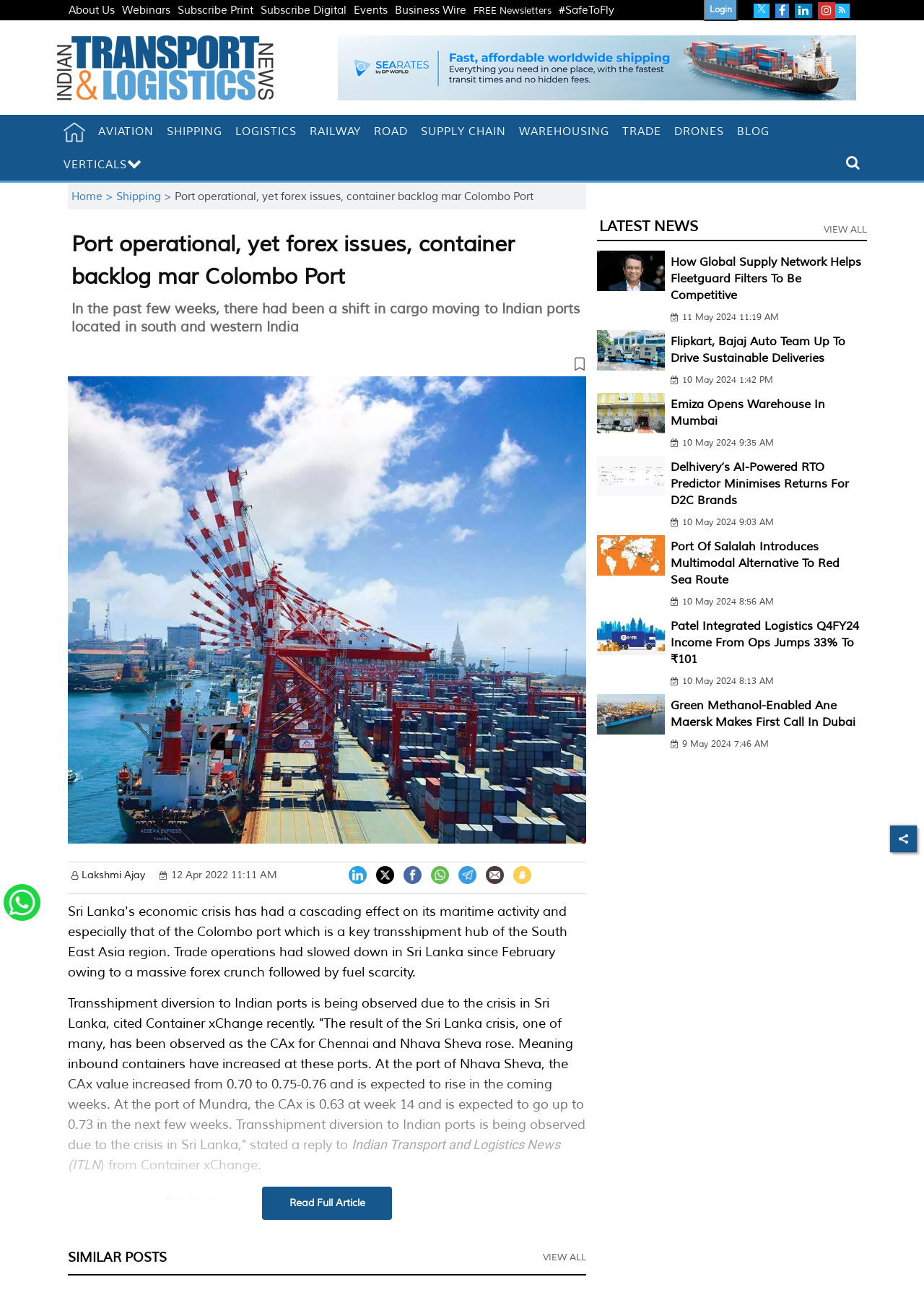Determine the bounding box for the described HTML element: "aria-label="search" title="search here"". Ensure the coordinates are four float numbers between 0 and 1 in the format [left, top, right, bottom].

[0.907, 0.115, 0.938, 0.137]